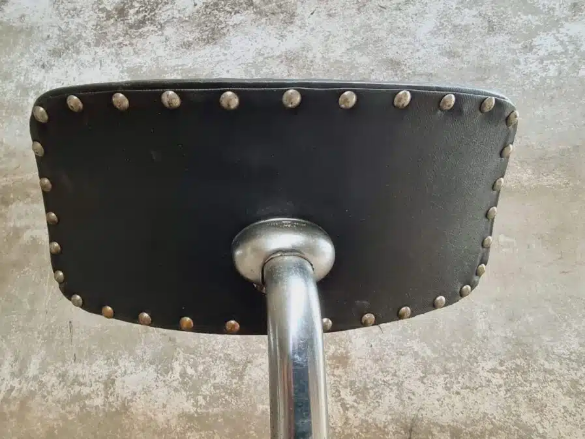What design elements are blended in the seat's construction?
Using the image, provide a detailed and thorough answer to the question.

The caption highlights the polished metal support and decorative metal studs along the seat's edges, showcasing a blend of modern and vintage design elements in the seat's construction.